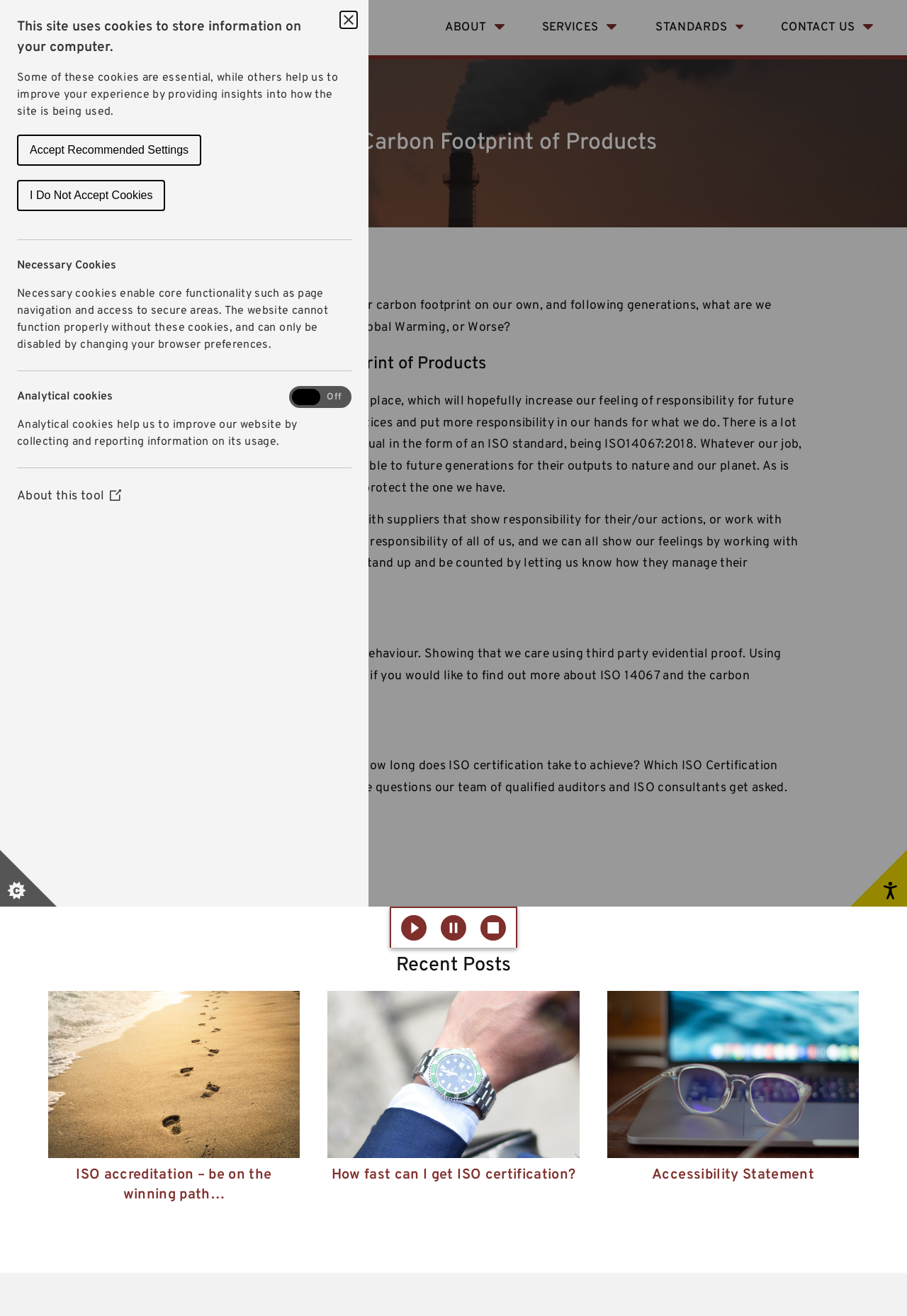Determine the coordinates of the bounding box for the clickable area needed to execute this instruction: "Click the 'CONTACT US' link".

[0.861, 0.013, 0.943, 0.029]